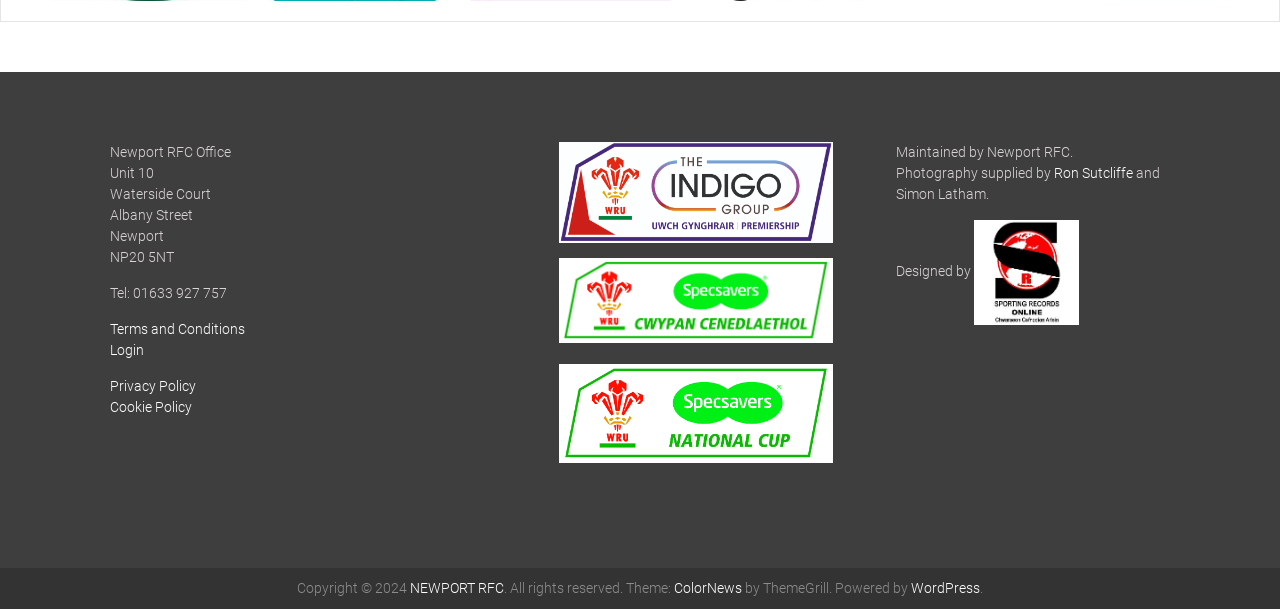Please indicate the bounding box coordinates for the clickable area to complete the following task: "Click on Newport RFC Office". The coordinates should be specified as four float numbers between 0 and 1, i.e., [left, top, right, bottom].

[0.086, 0.237, 0.181, 0.263]